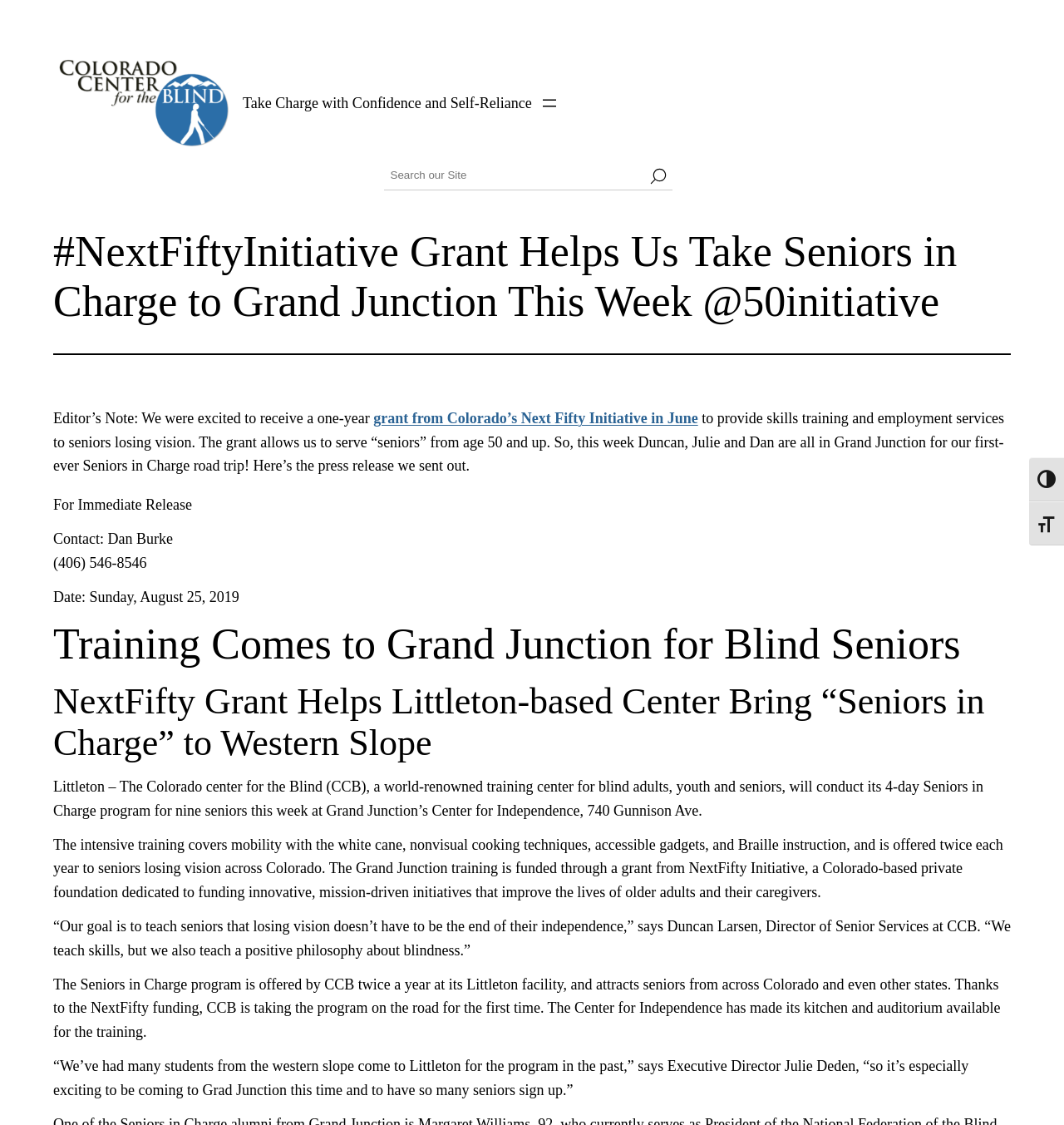Examine the image carefully and respond to the question with a detailed answer: 
What is the name of the organization providing skills training and employment services to seniors?

I found this answer by looking at the link 'Colorado Center for the Blind' at the top of the webpage, which suggests that this organization is the main entity involved in the article. Additionally, the text mentions 'The Colorado center for the Blind (CCB), a world-renowned training center for blind adults, youth and seniors...' which further confirms this answer.